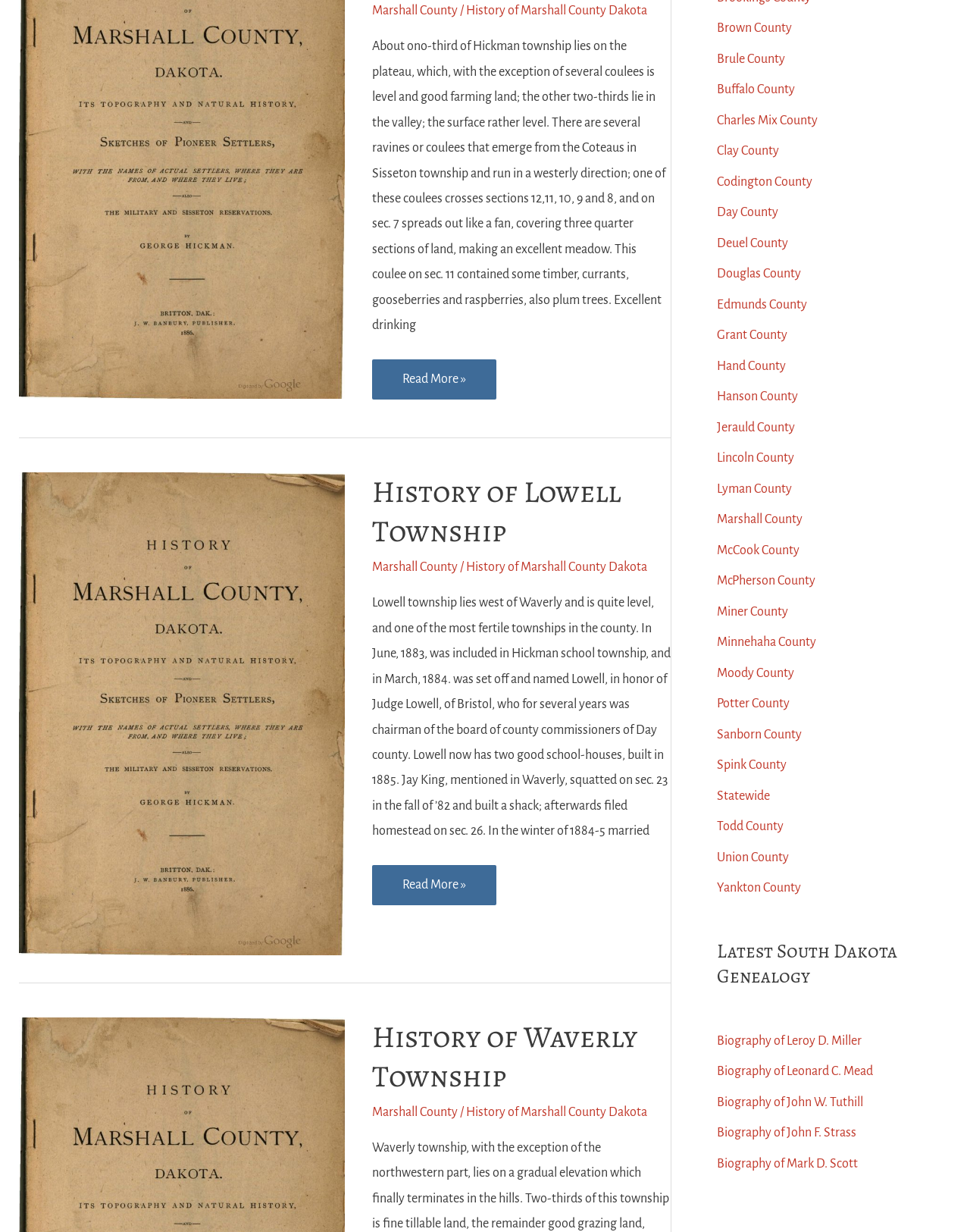Please identify the bounding box coordinates of the clickable region that I should interact with to perform the following instruction: "View the list". The coordinates should be expressed as four float numbers between 0 and 1, i.e., [left, top, right, bottom].

None